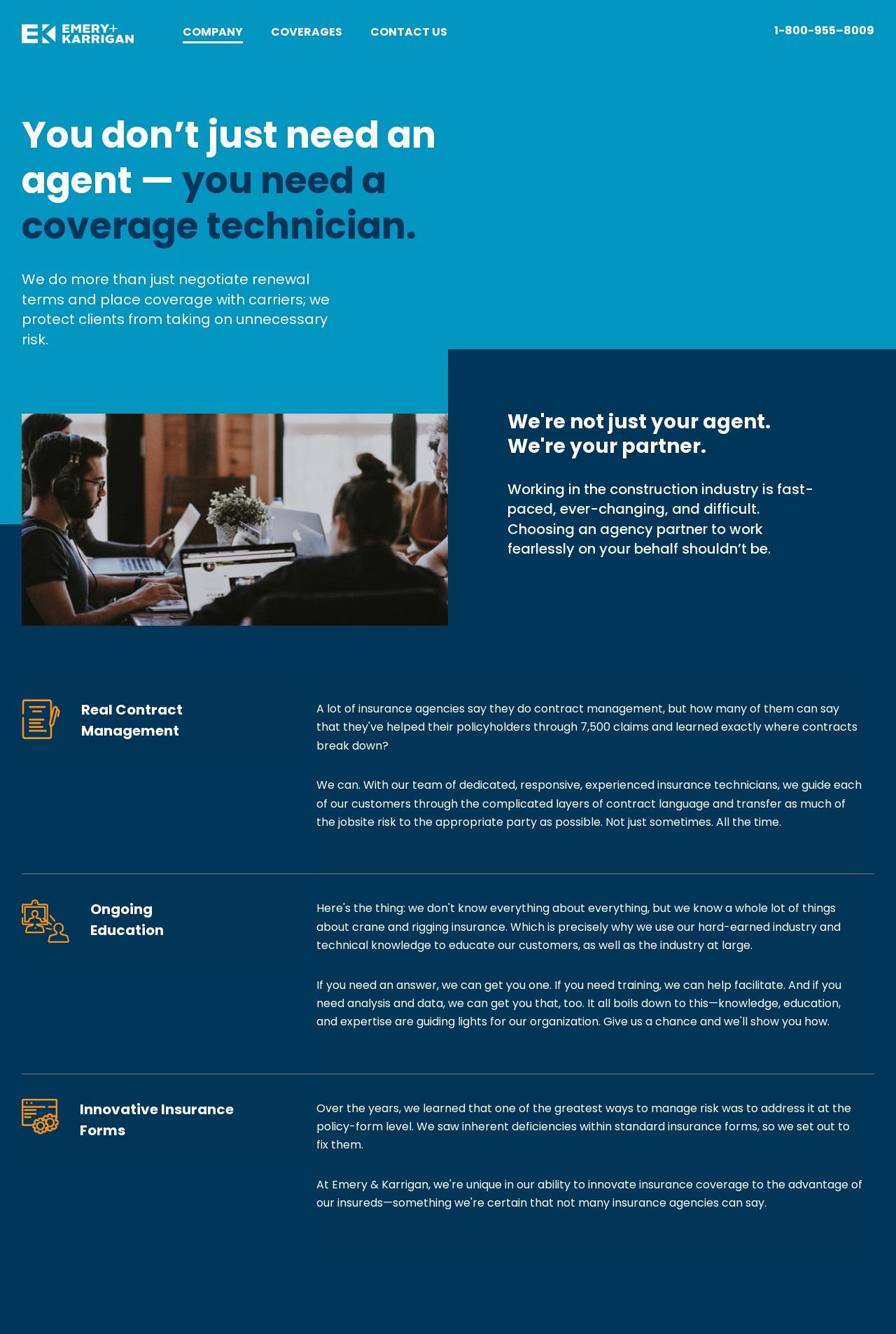Please provide a brief answer to the following inquiry using a single word or phrase:
What are the three services provided by the company?

Real Contract Management, Ongoing Education, Innovative Insurance Forms